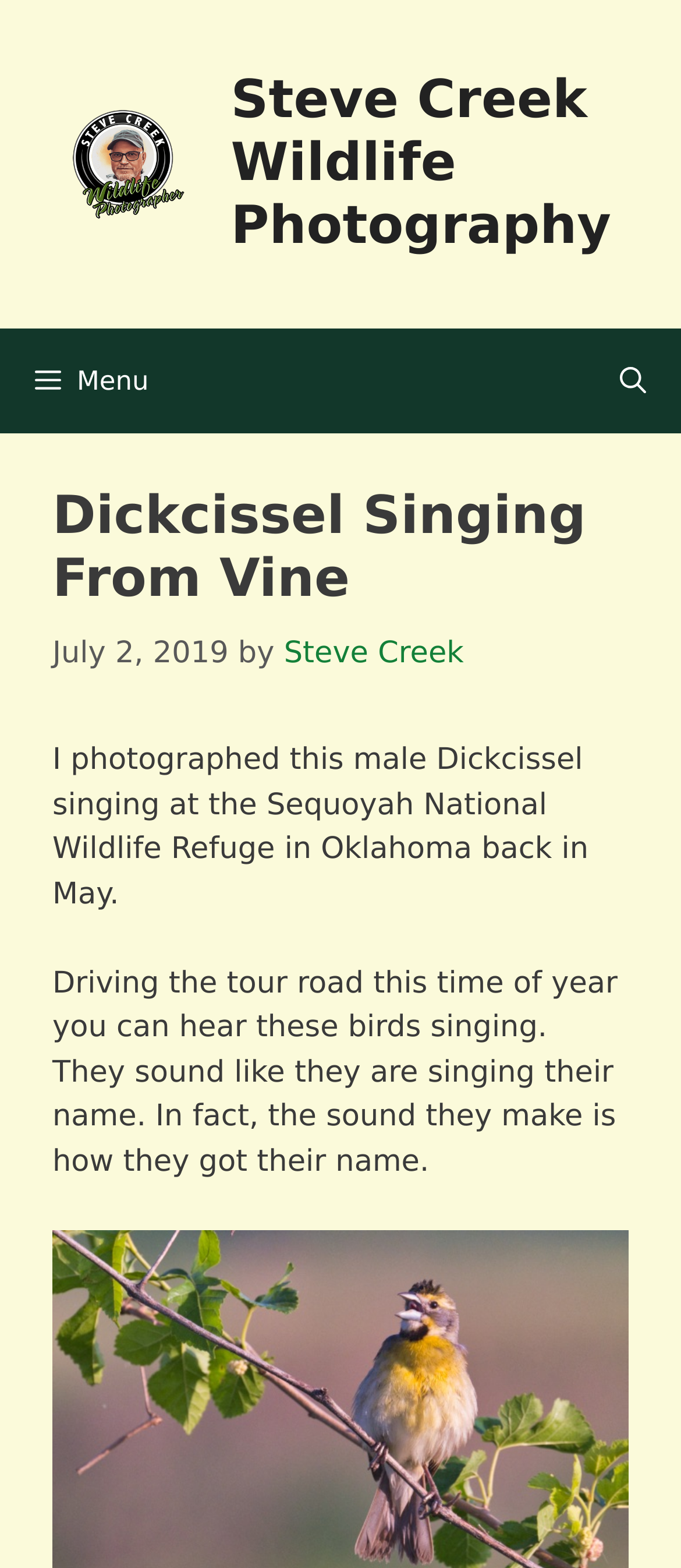Respond with a single word or phrase for the following question: 
Where was the Dickcissel photographed?

Sequoyah National Wildlife Refuge